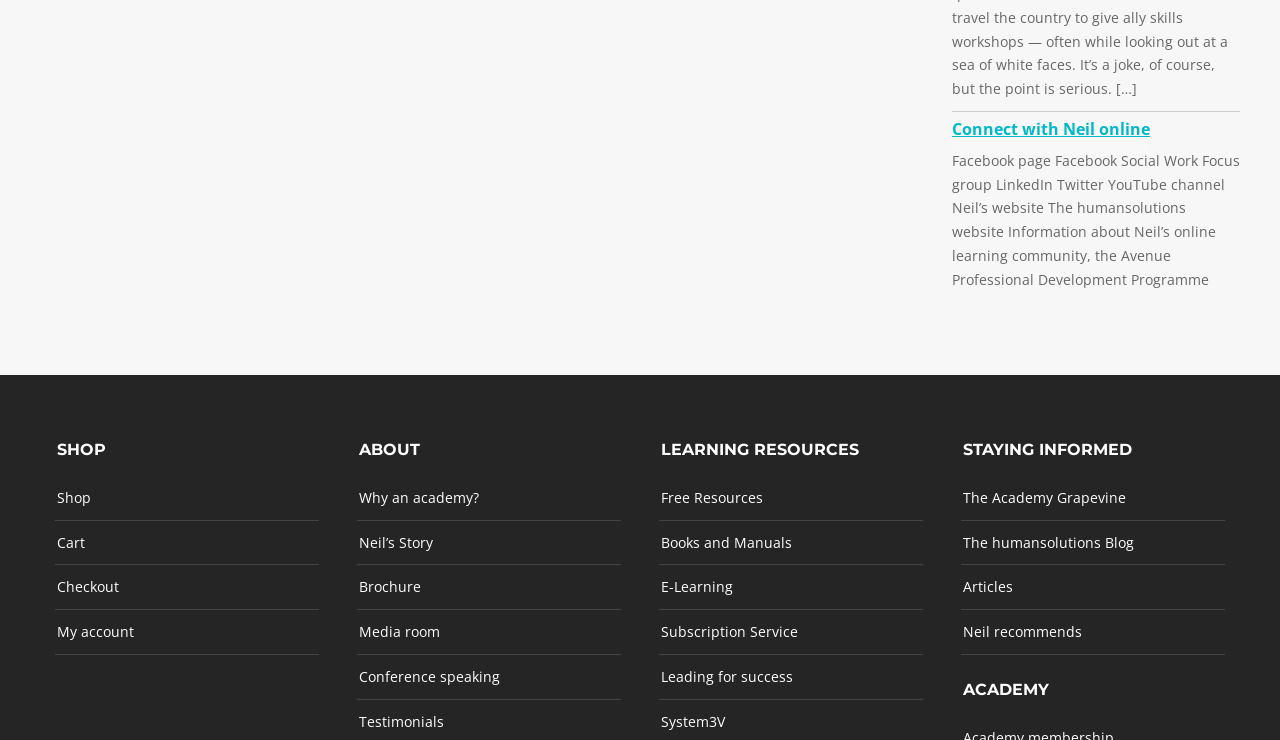Provide a one-word or short-phrase answer to the question:
What is the topmost link on the webpage?

Connect with Neil online